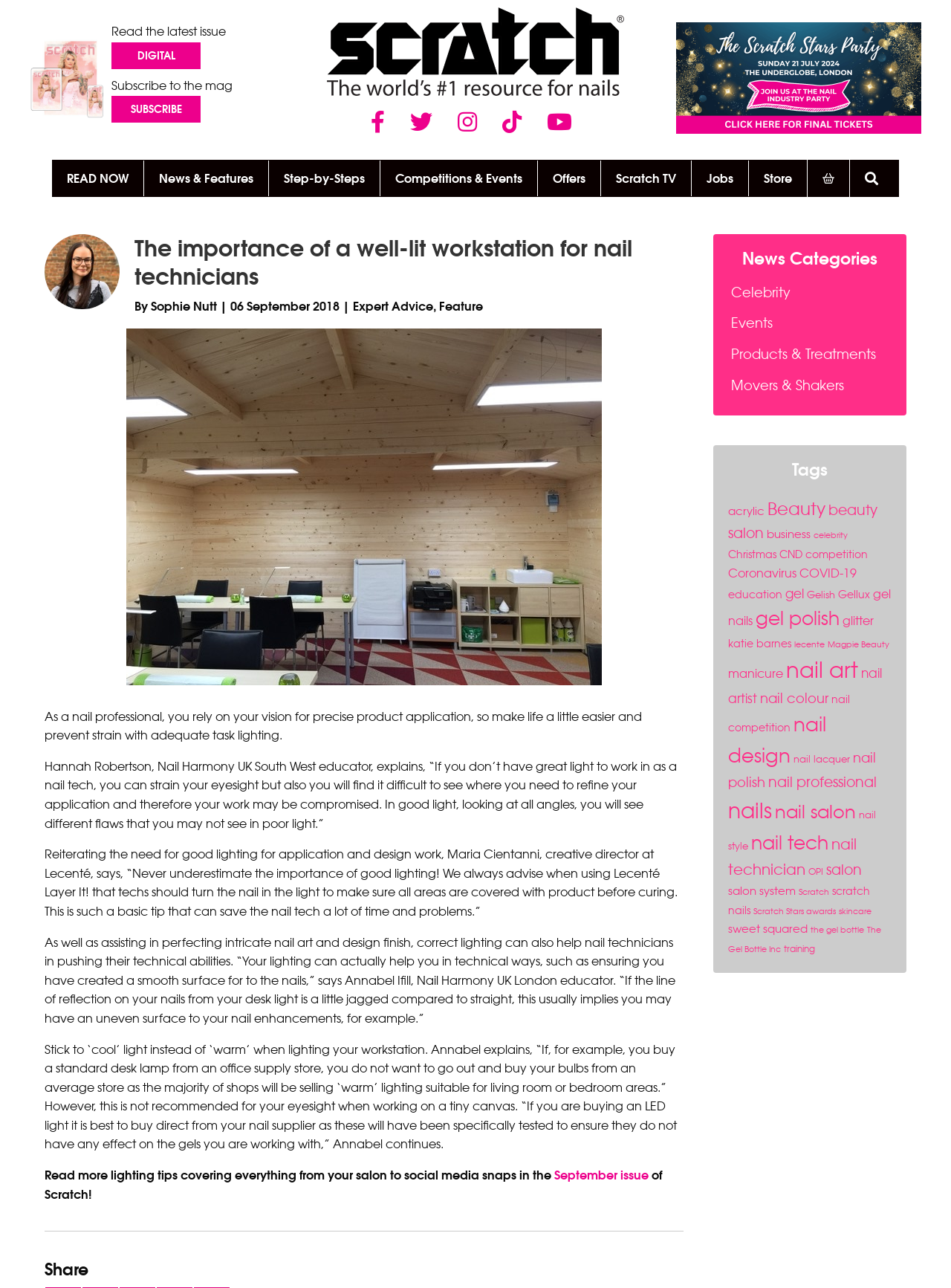Can you provide the bounding box coordinates for the element that should be clicked to implement the instruction: "Subscribe to the mag"?

[0.117, 0.06, 0.245, 0.072]